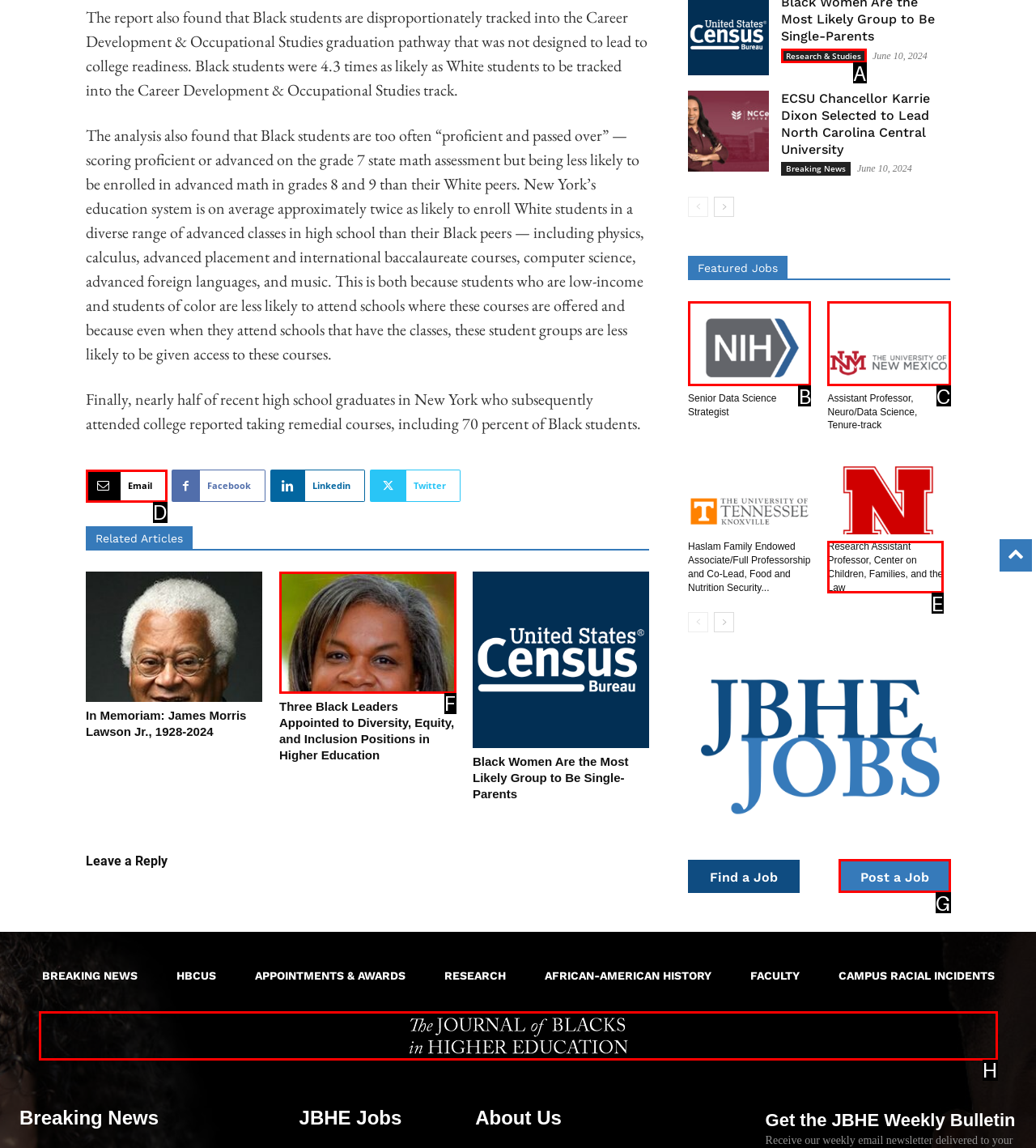Determine the option that aligns with this description: title="Senior Data Science Strategist"
Reply with the option's letter directly.

B